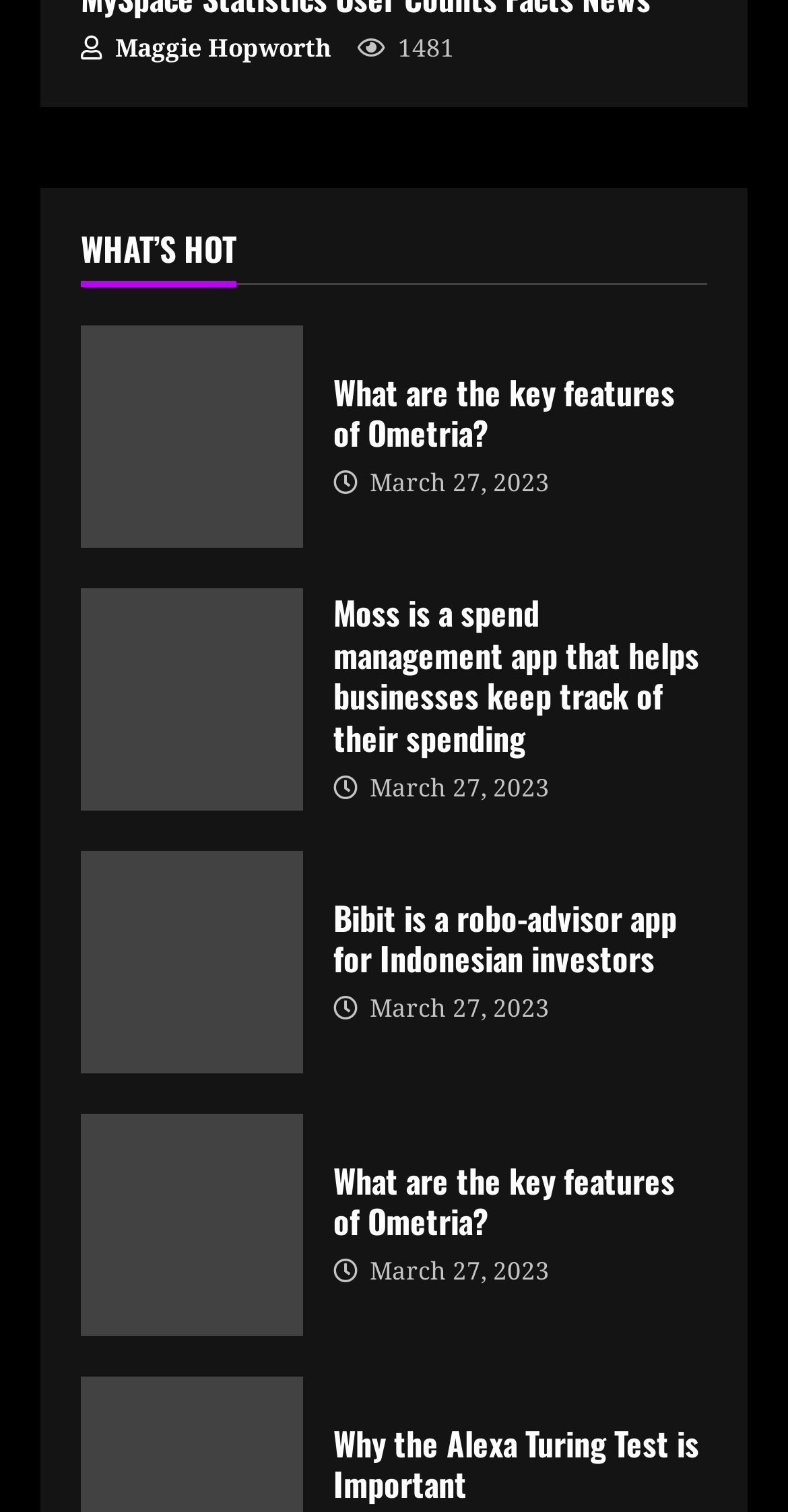Locate the bounding box coordinates of the element that should be clicked to fulfill the instruction: "Explore Bibit, a robo-advisor app for Indonesian investors".

[0.103, 0.563, 0.385, 0.71]